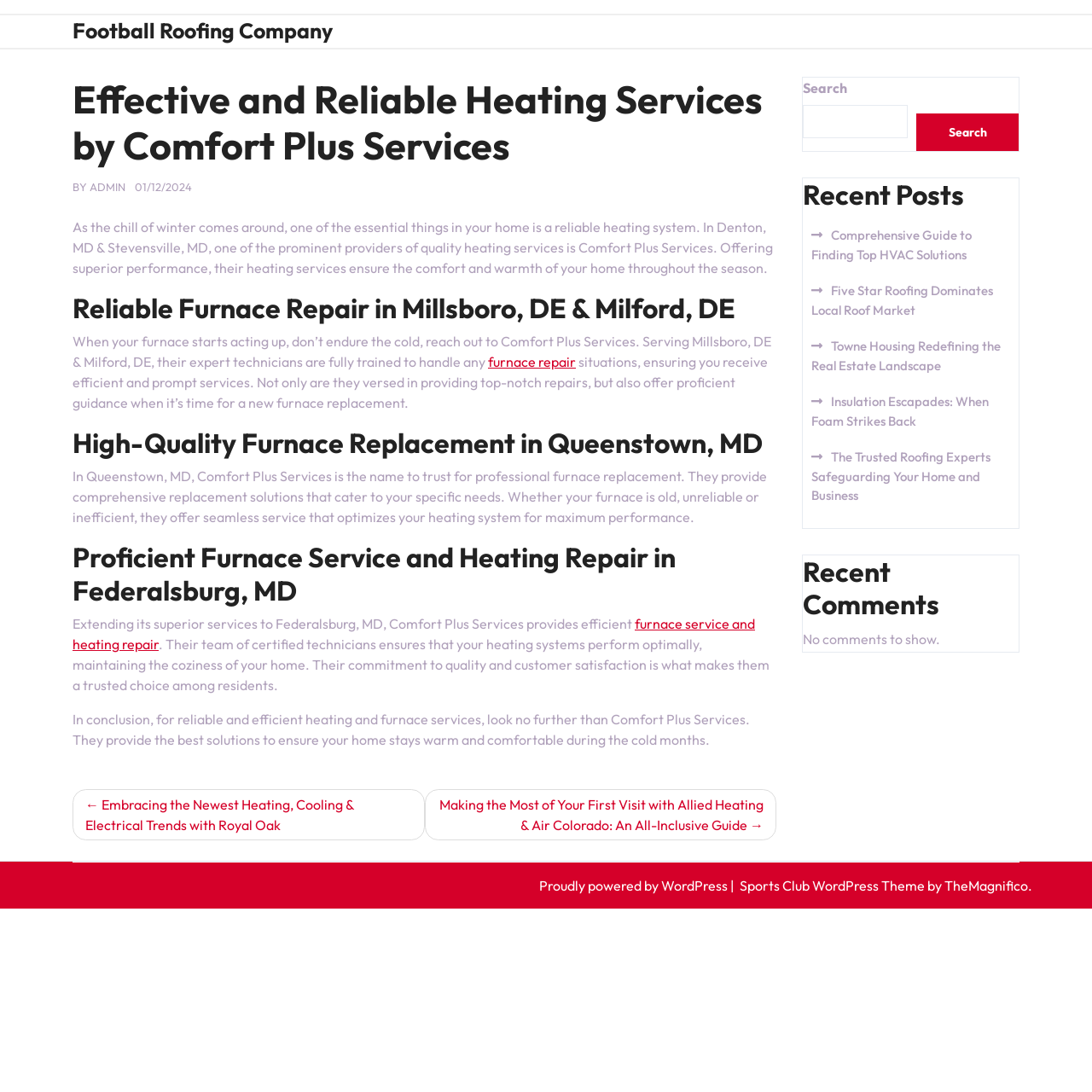How many recent posts are listed on the webpage?
Craft a detailed and extensive response to the question.

I found the answer by looking at the 'Recent Posts' section, which lists five links to different posts. This suggests that there are five recent posts listed on the webpage.